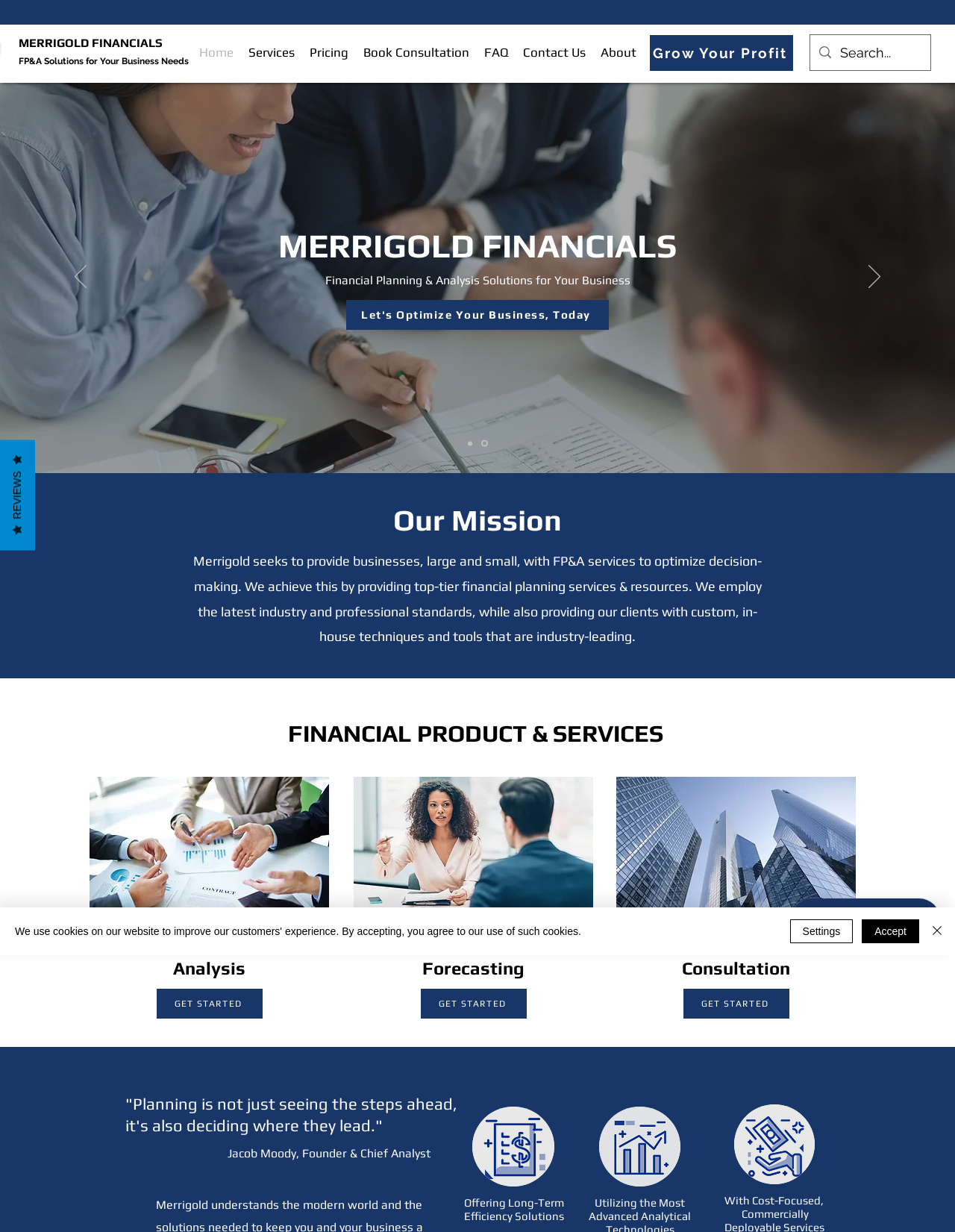Determine the bounding box of the UI element mentioned here: "Subscribe to our newsletters". The coordinates must be in the format [left, top, right, bottom] with values ranging from 0 to 1.

None